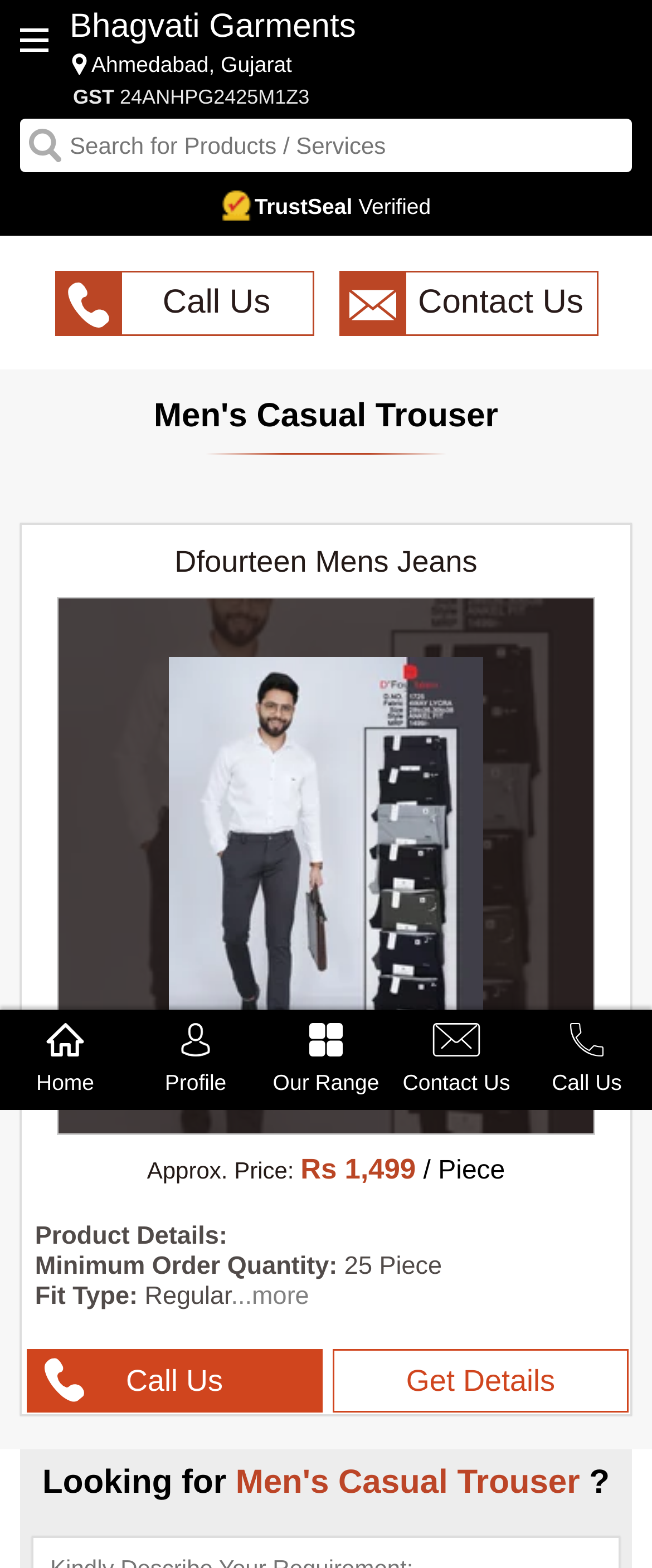Summarize the webpage in an elaborate manner.

The webpage is about Bhagvati Garments, a manufacturer of men's casual trousers, specifically Dfourteen Mens Jeans. At the top, there is a navigation menu with links to "Home", "Profile", "Our Range", "Contact Us", and "Call Us", each accompanied by a small image. Below the navigation menu, there is a banner with the company name "Bhagvati Garments" and its location "Ahmedabad, Gujarat". 

On the left side, there is a search bar with a placeholder text "Search for Products / Services". Above the search bar, there is a small image and a text "GST" with a code "24ANHPG2425M1Z3". 

The main content of the webpage is about Dfourteen Mens Jeans. There is a large image of the product, and below it, there are details about the product, including the price "Rs 1,499" per piece, with a minimum order quantity of 25 pieces. The product details also include the fit type, which is "Regular". 

There are two call-to-action buttons, "Call Us" and "Get Details", at the bottom of the page. Above these buttons, there is a heading "Looking for Men's Casual Trouser?" which seems to be a promotional message. Throughout the page, there are several trust badges, including a "TrustSeal" and a "Verified" badge, indicating the company's credibility.